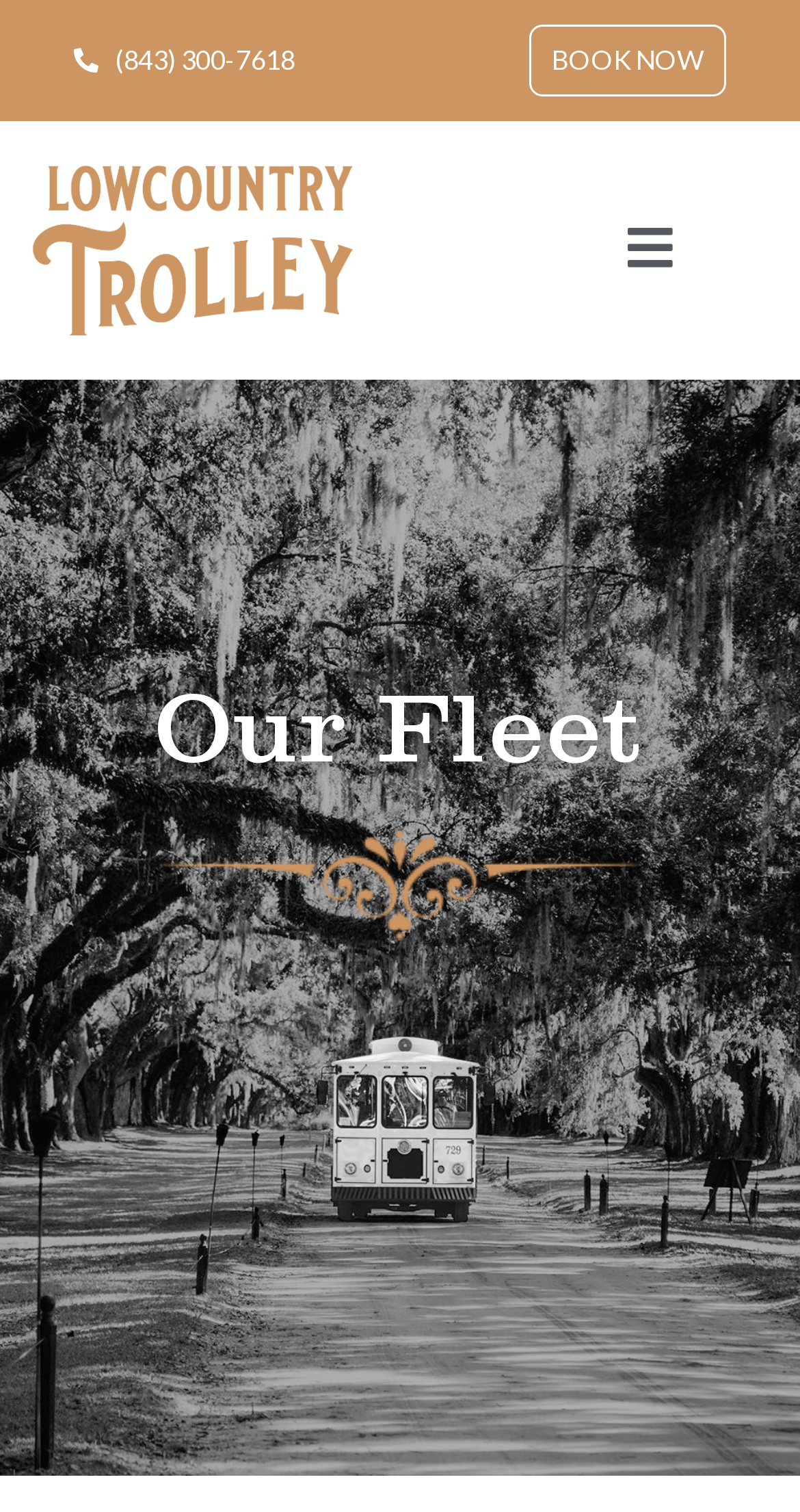Provide a short answer to the following question with just one word or phrase: How many images are on the page?

3